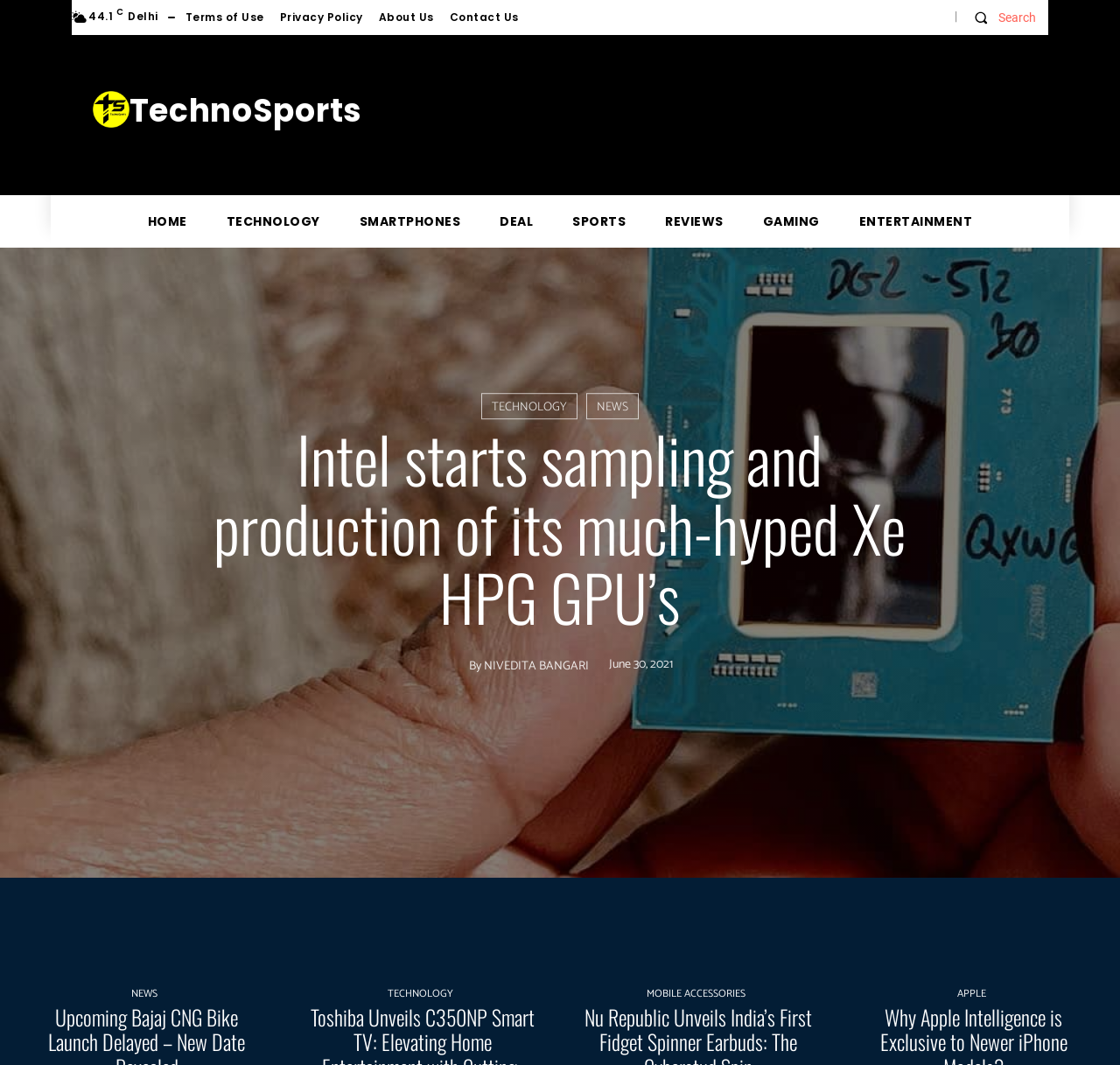Locate the bounding box coordinates of the clickable part needed for the task: "Click on the Search button".

[0.86, 0.0, 0.925, 0.033]